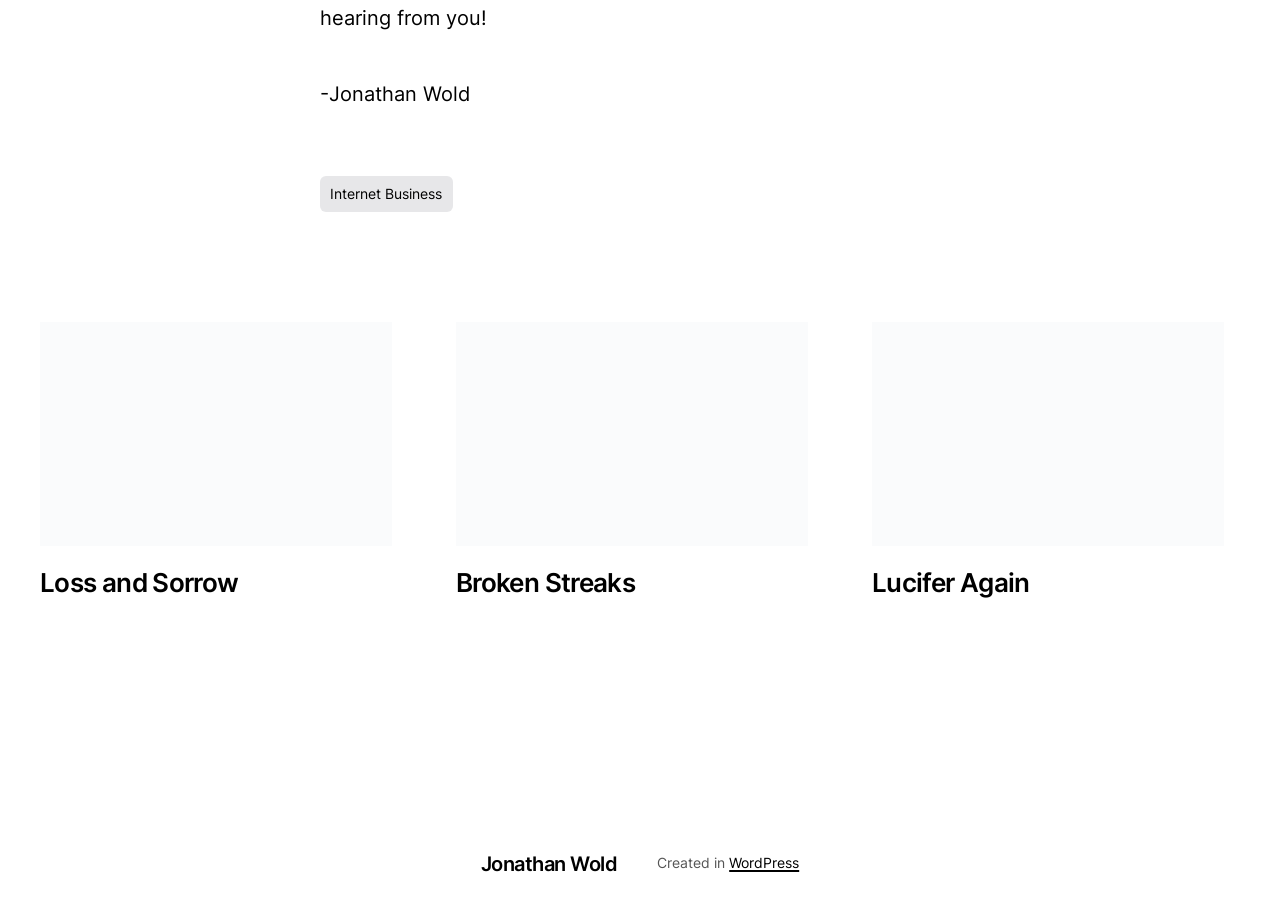Please identify the bounding box coordinates of the element I need to click to follow this instruction: "read about Loss and Sorrow".

[0.031, 0.63, 0.306, 0.663]